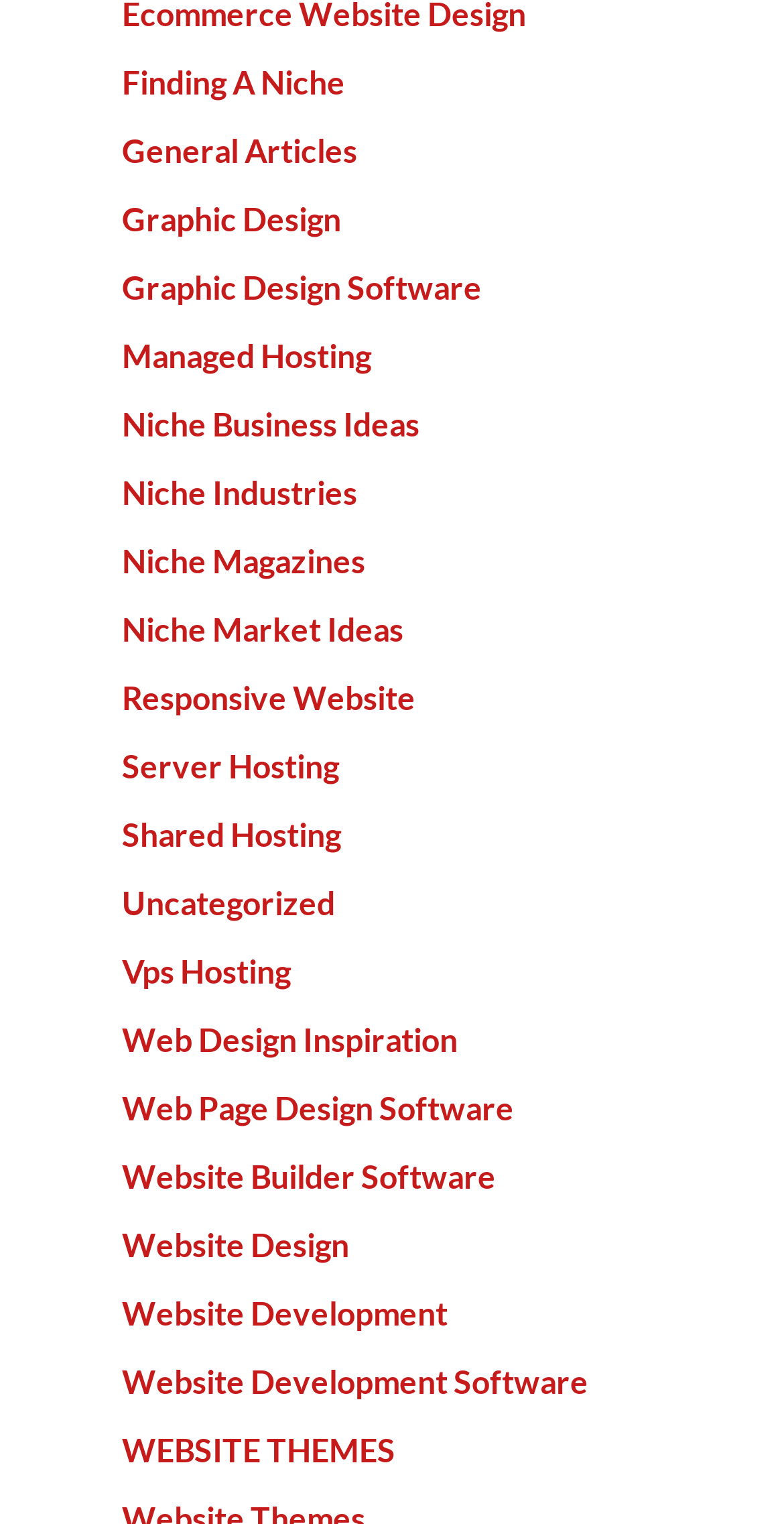Identify the bounding box coordinates for the UI element described as: "Web Page Design Software".

[0.155, 0.714, 0.655, 0.739]